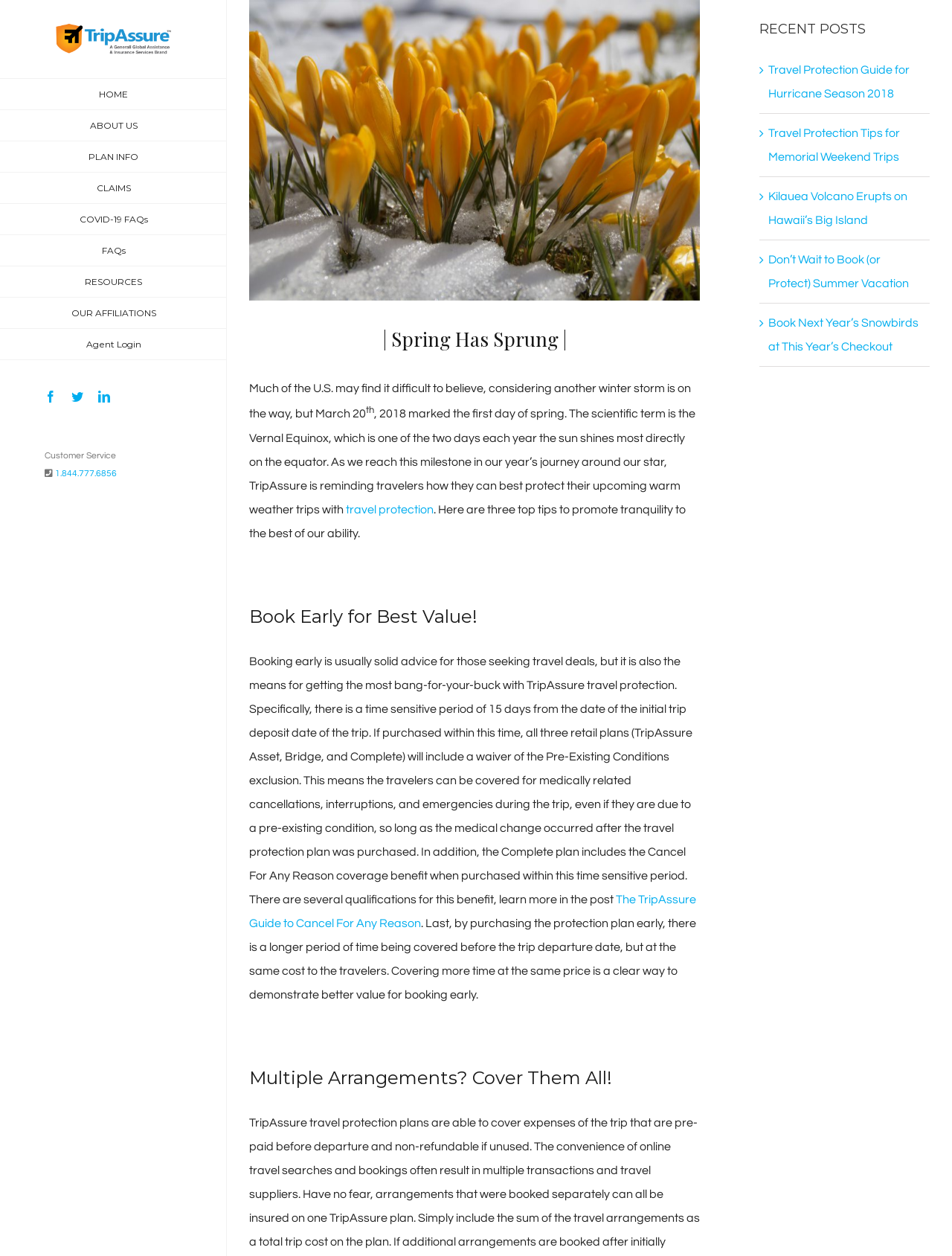Please mark the bounding box coordinates of the area that should be clicked to carry out the instruction: "Learn more about travel protection".

[0.363, 0.401, 0.455, 0.41]